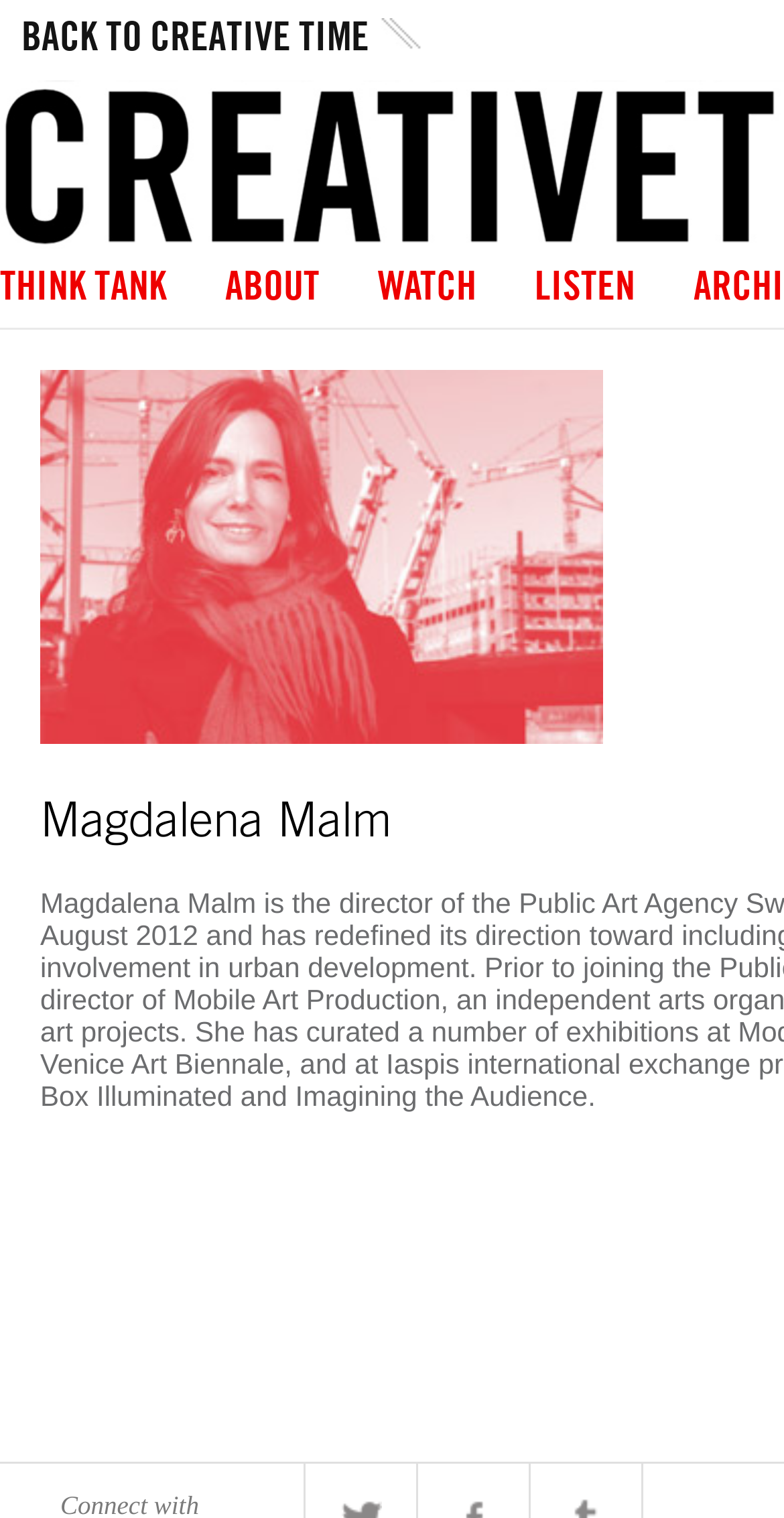Specify the bounding box coordinates (top-left x, top-left y, bottom-right x, bottom-right y) of the UI element in the screenshot that matches this description: About

[0.287, 0.172, 0.408, 0.203]